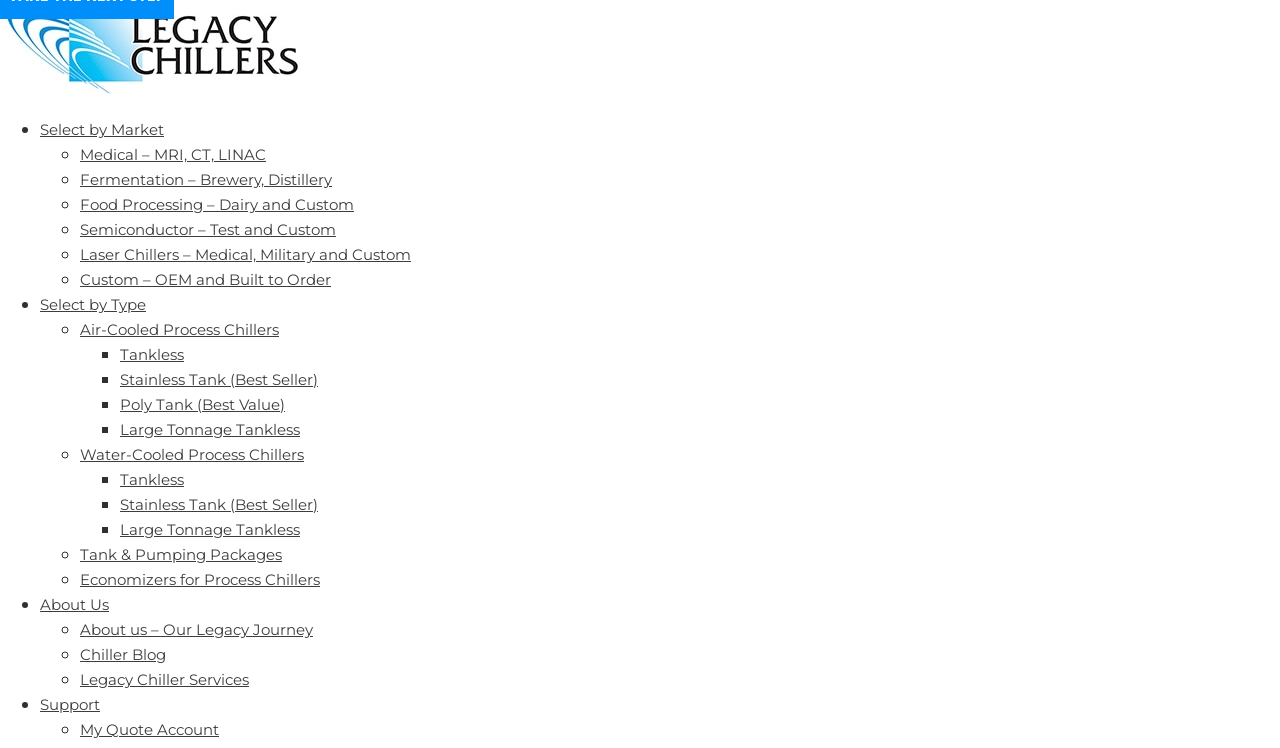Provide a short answer using a single word or phrase for the following question: 
What is the last link listed under the 'Support' menu?

My Quote Account